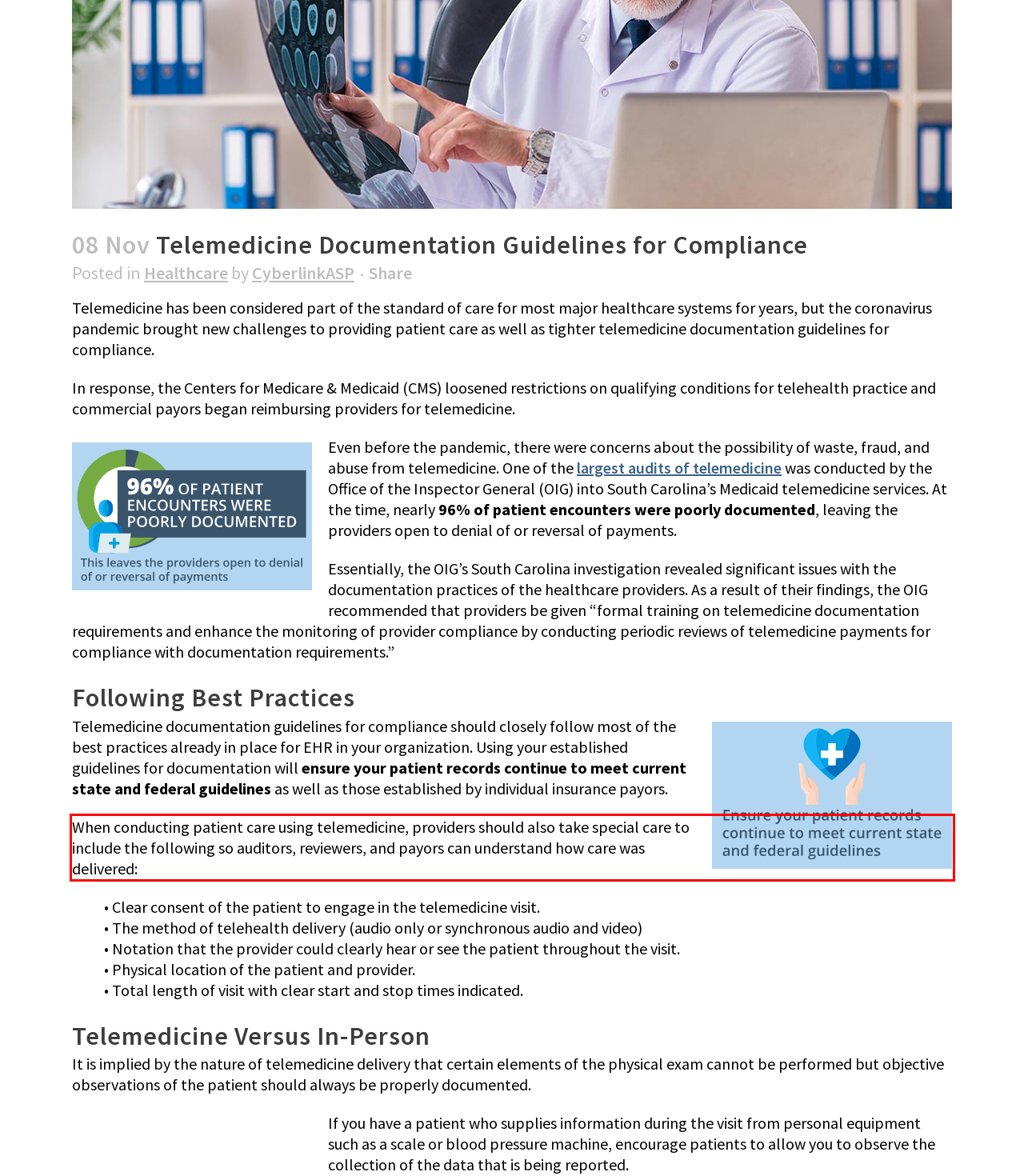Examine the screenshot of the webpage, locate the red bounding box, and perform OCR to extract the text contained within it.

When conducting patient care using telemedicine, providers should also take special care to include the following so auditors, reviewers, and payors can understand how care was delivered: